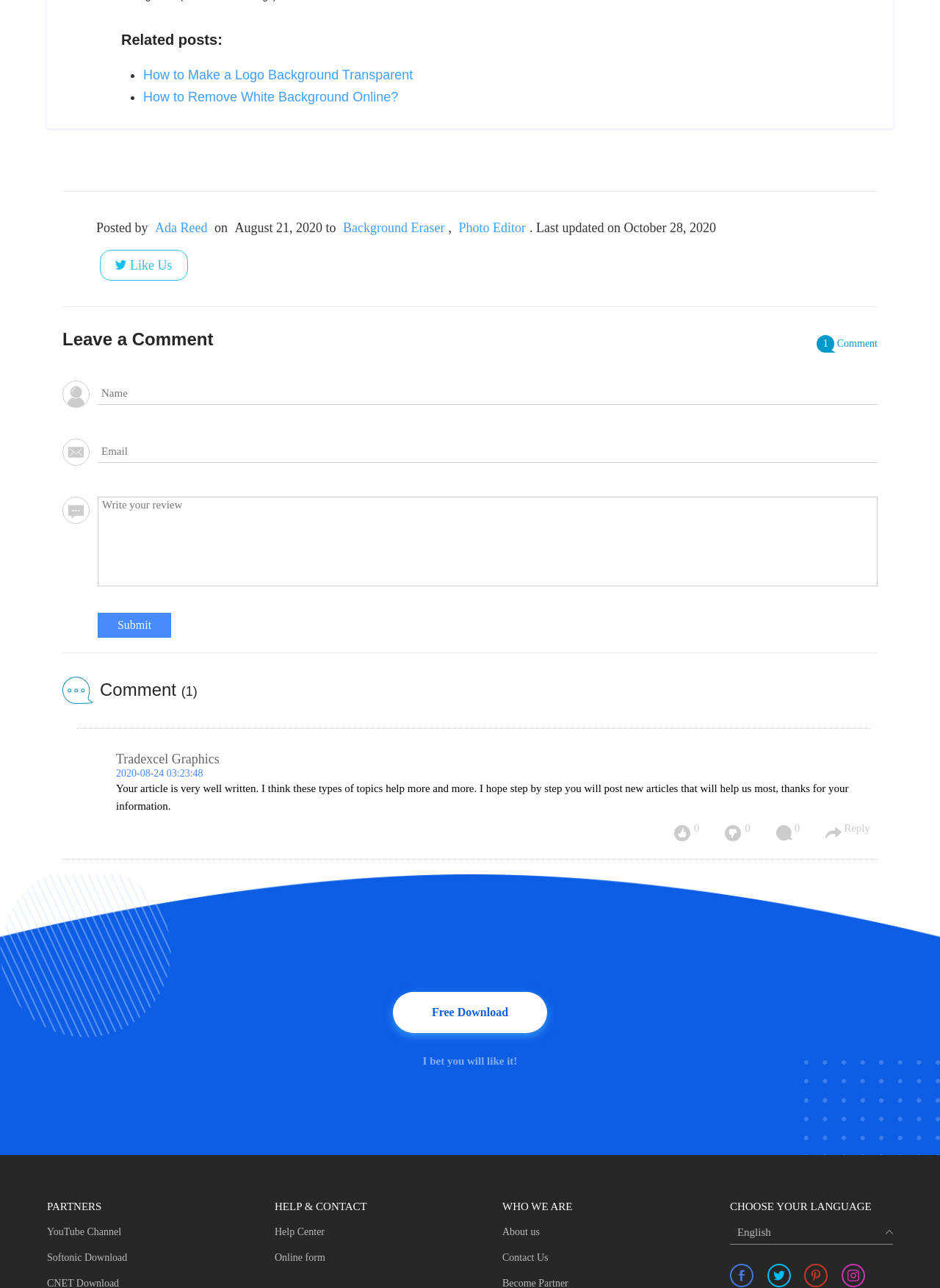Locate the bounding box coordinates of the element that needs to be clicked to carry out the instruction: "Leave a comment". The coordinates should be given as four float numbers ranging from 0 to 1, i.e., [left, top, right, bottom].

[0.104, 0.297, 0.934, 0.314]